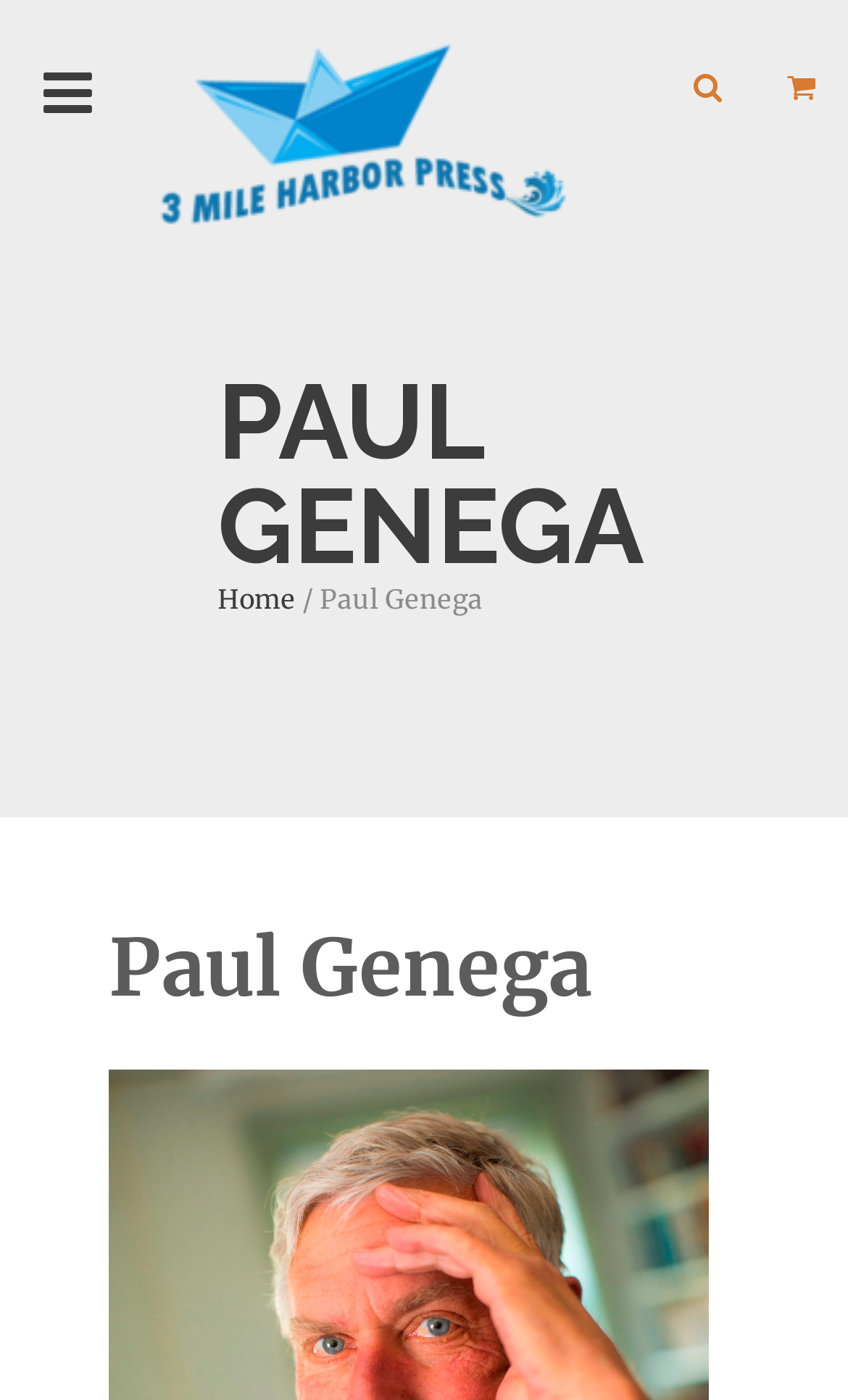What is the author's name?
Kindly answer the question with as much detail as you can.

The author's name can be found in the heading element located at [0.256, 0.264, 1.0, 0.413] with the text 'PAUL GENEGA', and also in the StaticText element located at [0.377, 0.416, 0.569, 0.439] with the text 'Paul Genega'.